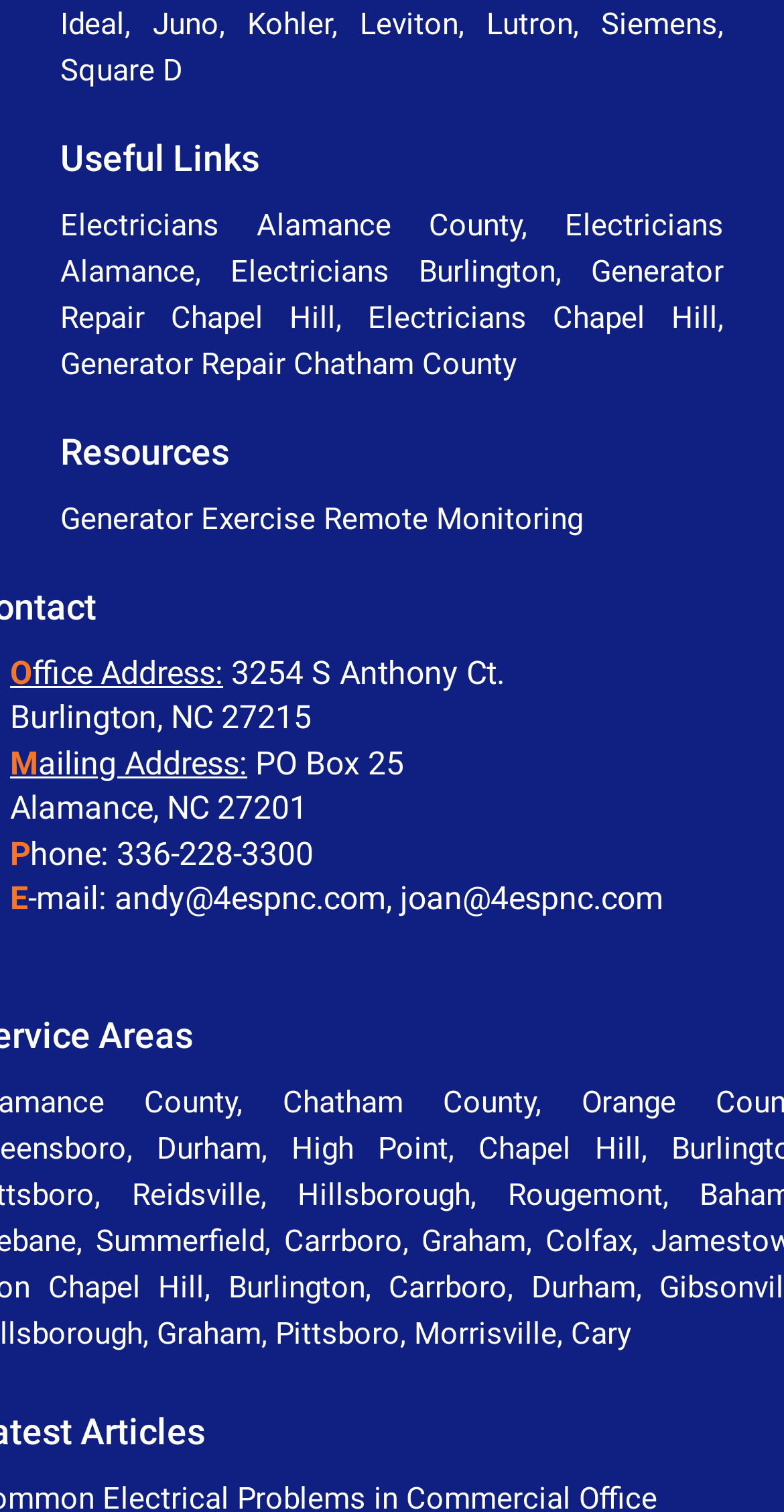Respond to the question with just a single word or phrase: 
What is the office address?

3254 S Anthony Ct.